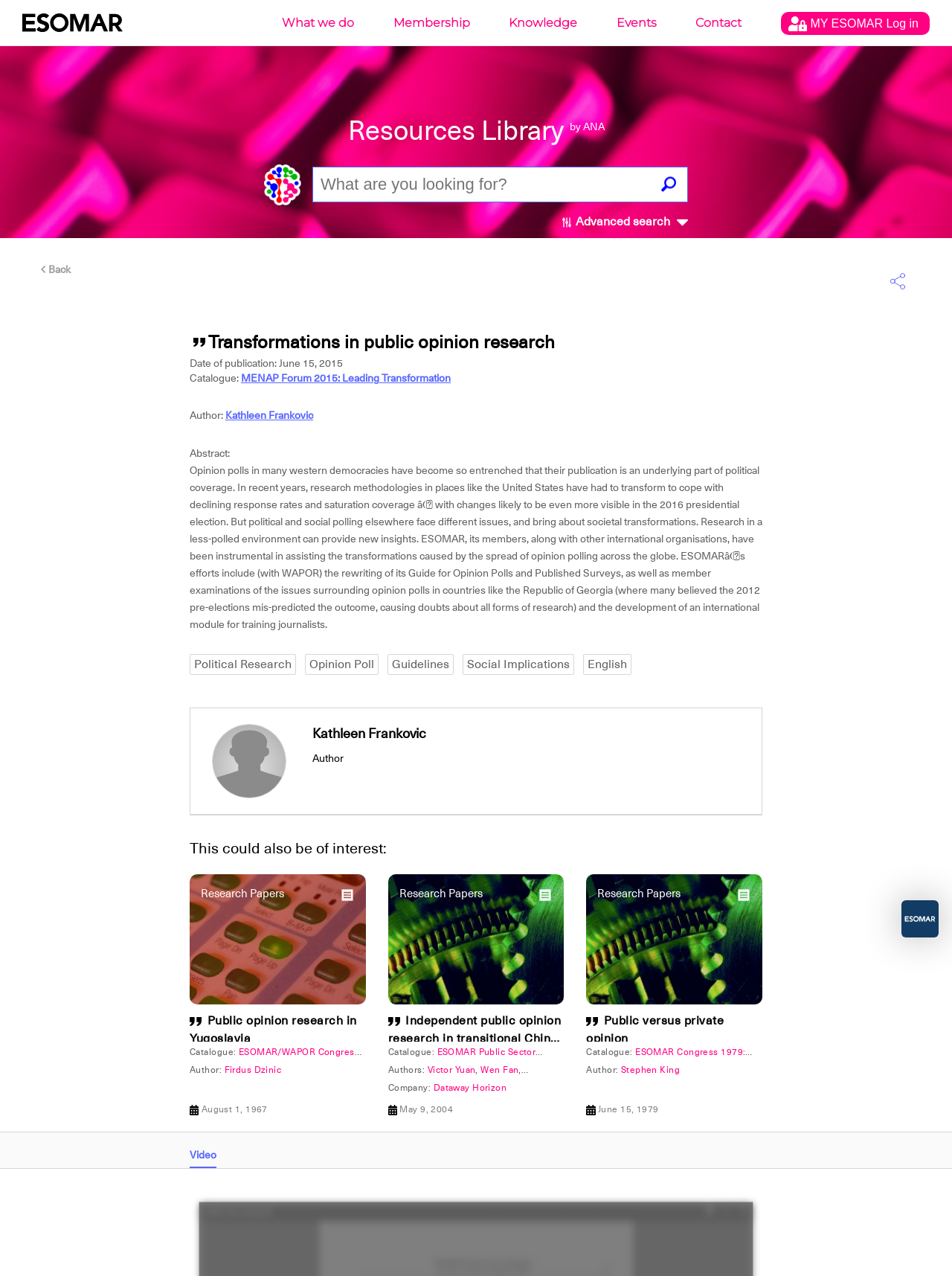Find the bounding box coordinates of the clickable area that will achieve the following instruction: "Explore 'Research Papers'".

[0.199, 0.685, 0.384, 0.787]